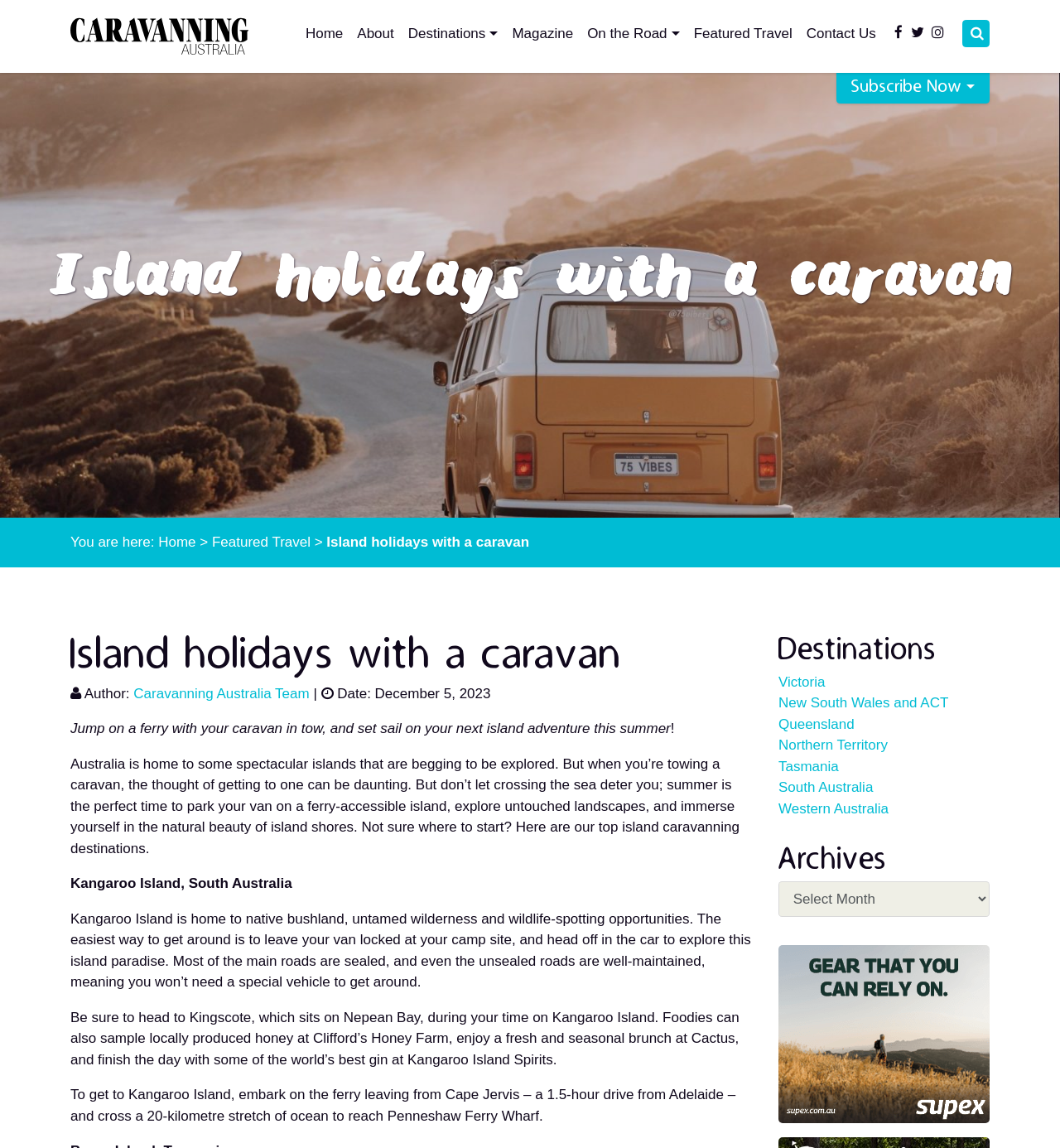Given the description "On the Road", determine the bounding box of the corresponding UI element.

[0.554, 0.015, 0.641, 0.044]